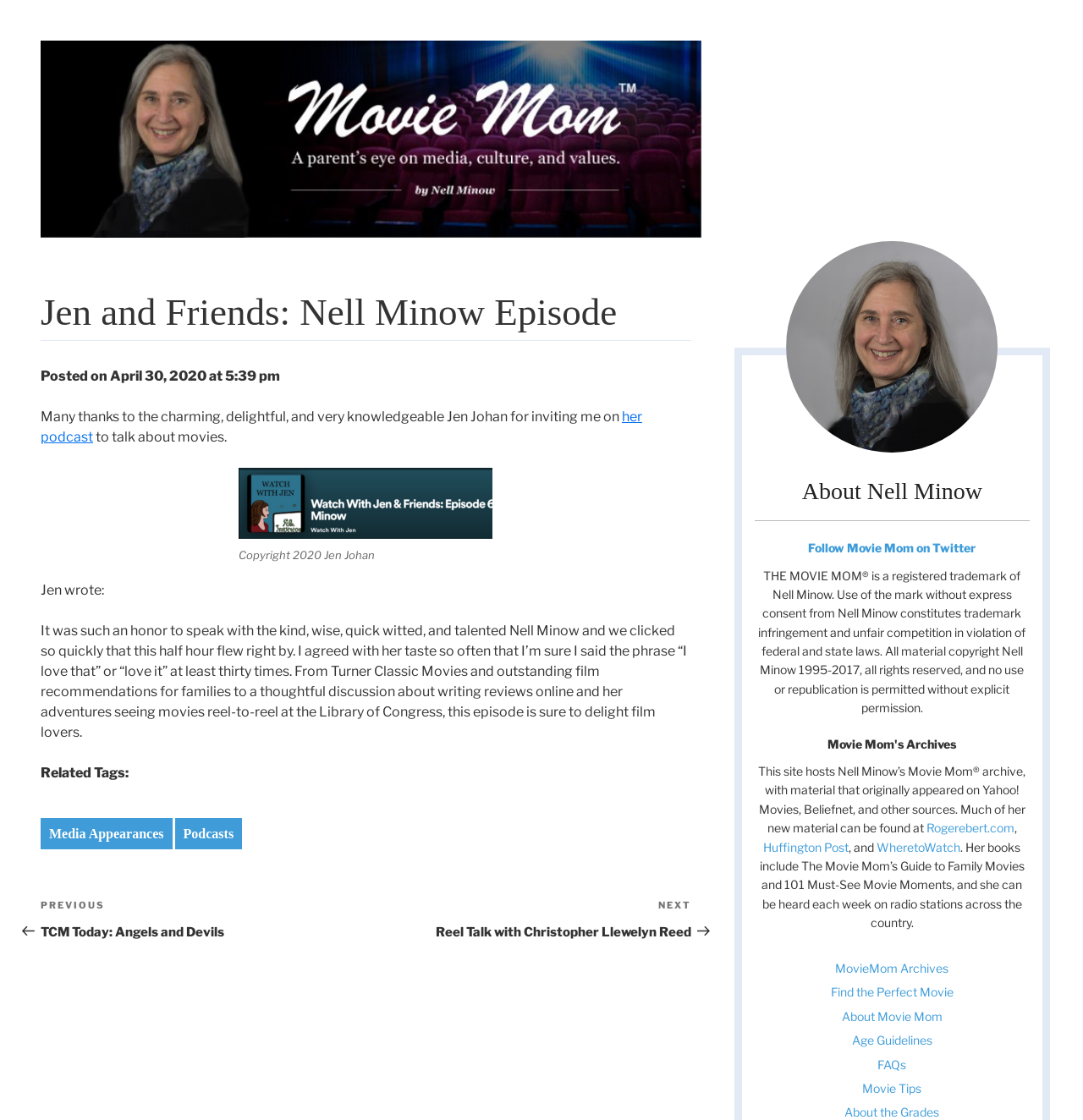Who is the guest on Jen's podcast?
Refer to the image and offer an in-depth and detailed answer to the question.

I found this answer by reading the article content, which mentions 'Jen and Friends: Nell Minow Episode' and describes their conversation about movies.